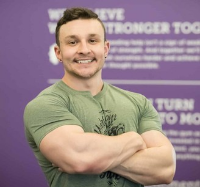Respond with a single word or phrase:
What is behind the man?

a purple wall